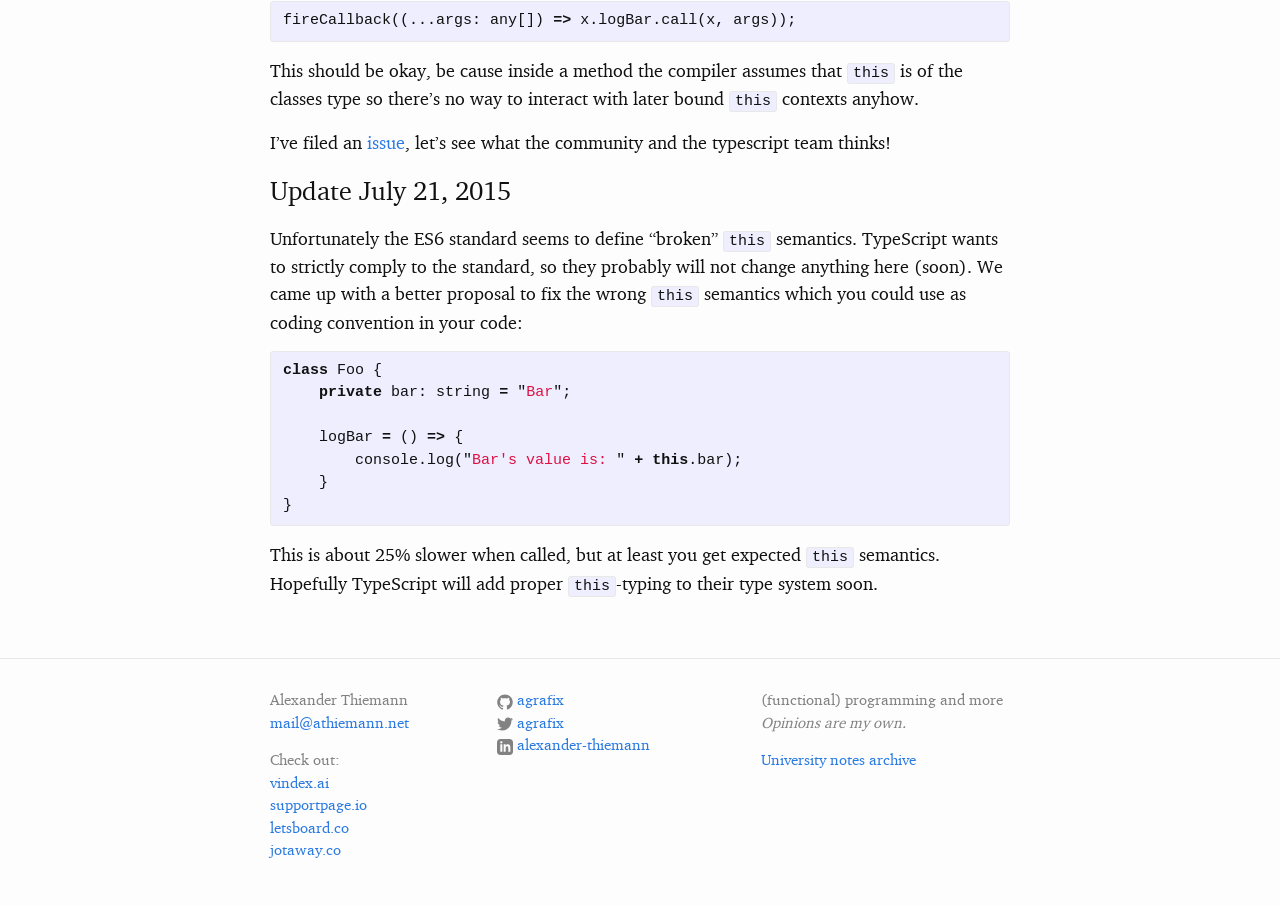Please find the bounding box coordinates for the clickable element needed to perform this instruction: "visit the website 'vindex.ai'".

[0.211, 0.854, 0.257, 0.875]